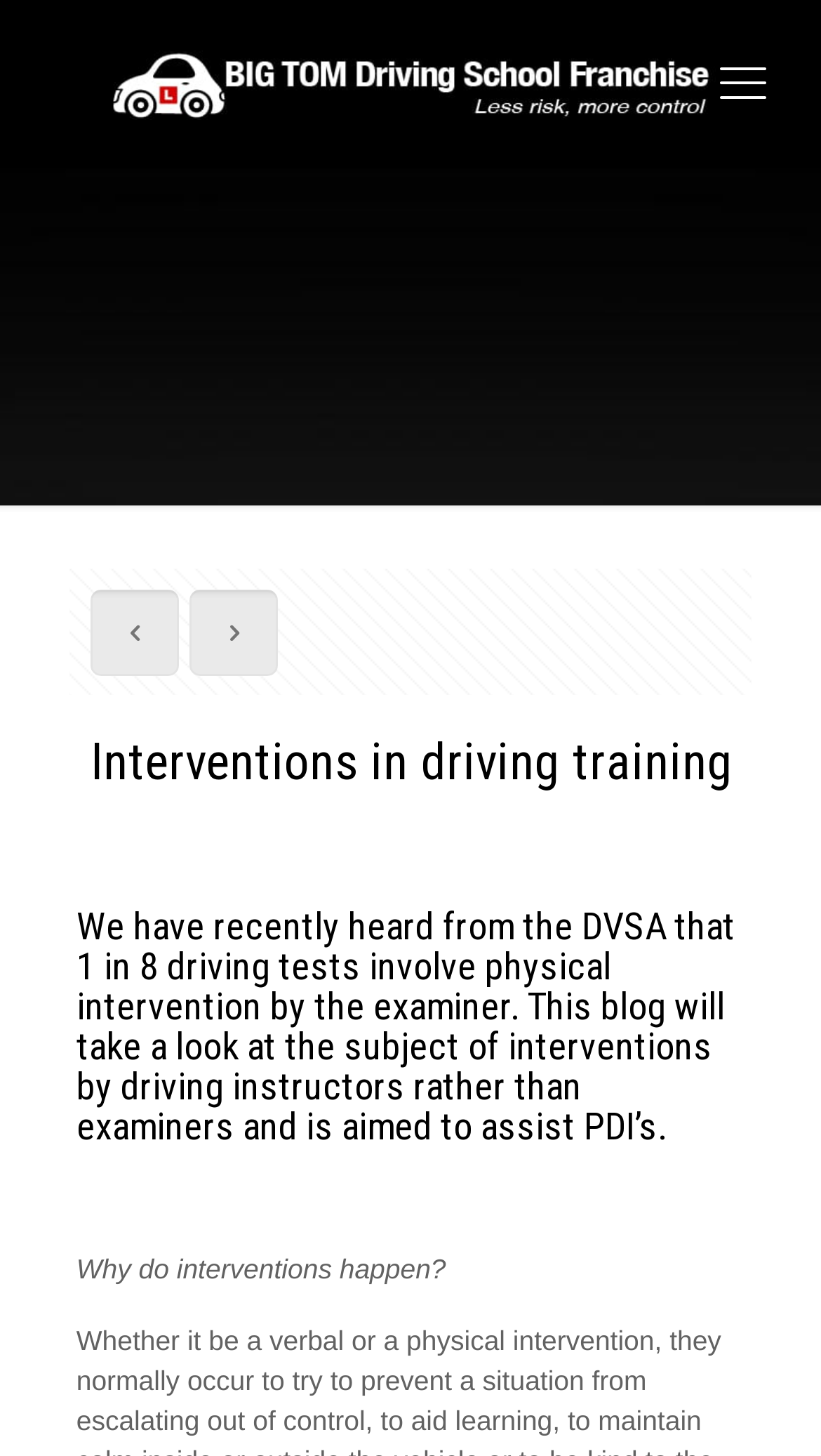Identify the bounding box coordinates for the UI element described as follows: title="Big Tom Driver Instructor Training". Use the format (top-left x, top-left y, bottom-right x, bottom-right y) and ensure all values are floating point numbers between 0 and 1.

[0.128, 0.014, 0.872, 0.101]